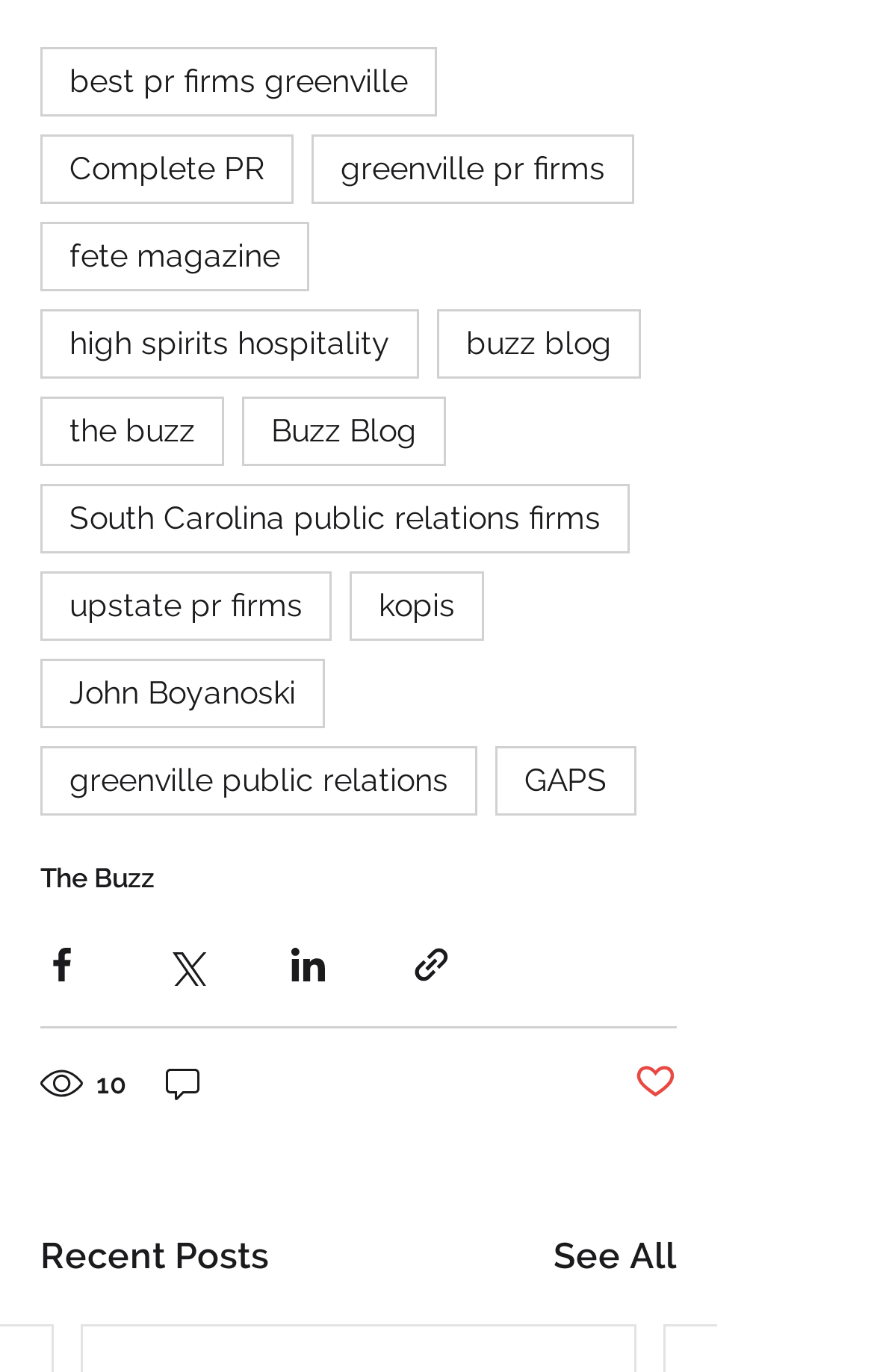How many links are in the navigation section?
Could you answer the question in a detailed manner, providing as much information as possible?

I counted the number of links under the 'navigation' section, which includes links like 'best pr firms greenville', 'Complete PR', 'greenville pr firms', and so on. There are 9 links in total.